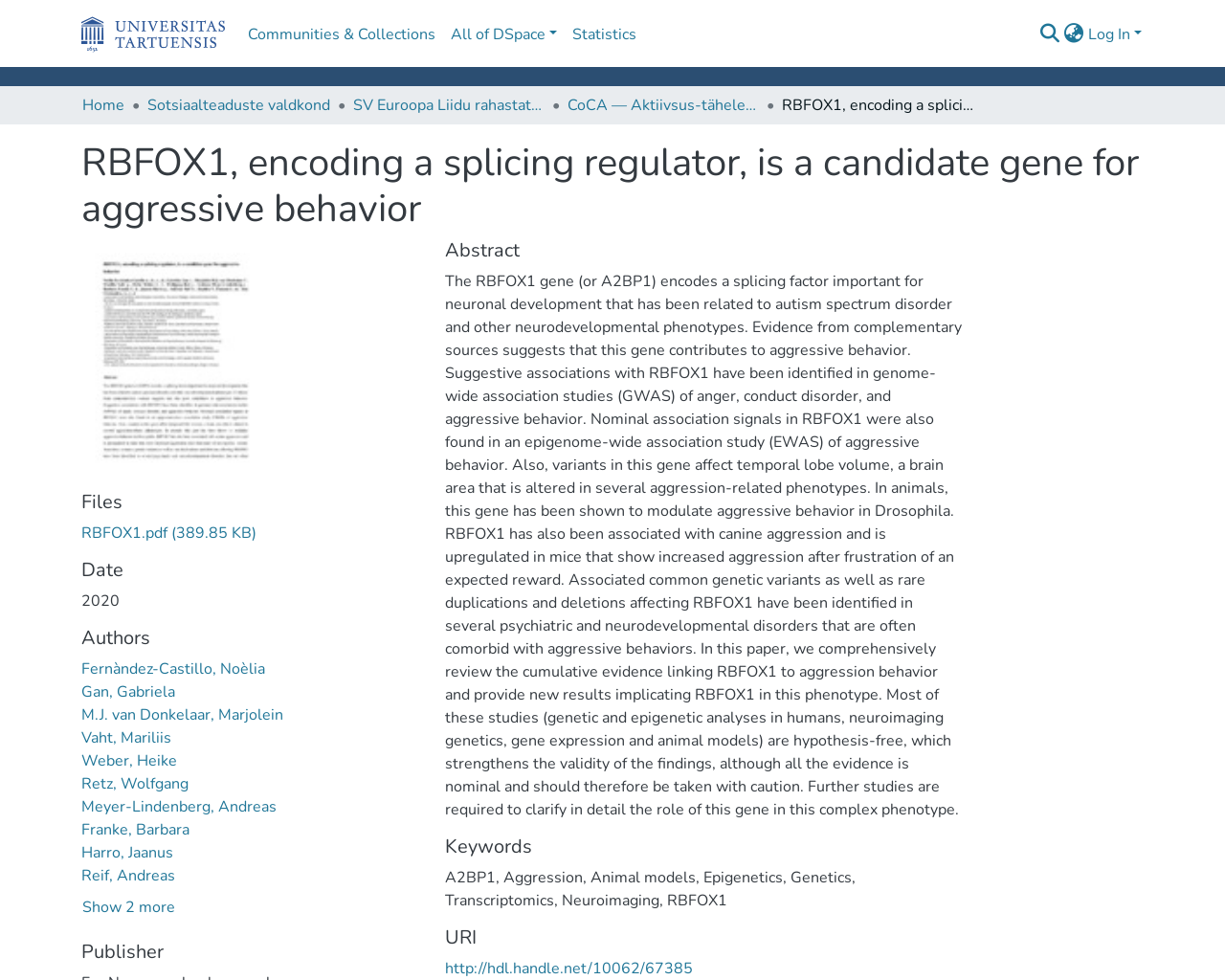Give a detailed account of the webpage's layout and content.

The webpage is about the RBFOX1 gene, which is a candidate gene for aggressive behavior. At the top of the page, there is a main navigation bar with several links, including "Communities & Collections", "All of DSpace", and "Statistics". On the right side of the navigation bar, there is a search box with a submit button. Below the navigation bar, there is a breadcrumb navigation section with links to "Home", "Sotsiaalteaduste valdkond", and other related pages.

The main content of the page is divided into several sections. The first section has a heading "RBFOX1, encoding a splicing regulator, is a candidate gene for aggressive behavior" and provides an abstract of the gene's function and its relation to aggressive behavior. Below the abstract, there are sections for "Files", "Date", "Authors", and "Publisher". The "Files" section has a link to a PDF file, while the "Authors" section lists several authors with links to their names.

Further down the page, there are sections for "Abstract", "Keywords", and "URI". The "Abstract" section provides a detailed description of the gene's function and its relation to aggressive behavior, including its association with autism spectrum disorder and other neurodevelopmental phenotypes. The "Keywords" section lists several keywords related to the gene, including "Aggression", "Animal models", "Epigenetics", and "Neuroimaging". The "URI" section provides a link to the webpage's URI.

Throughout the page, there are several links to related pages and resources, including links to the authors' names and the PDF file. The page also has a button to "Show 2 more" authors, indicating that there are more authors associated with the gene. Overall, the webpage provides a comprehensive overview of the RBFOX1 gene and its relation to aggressive behavior.